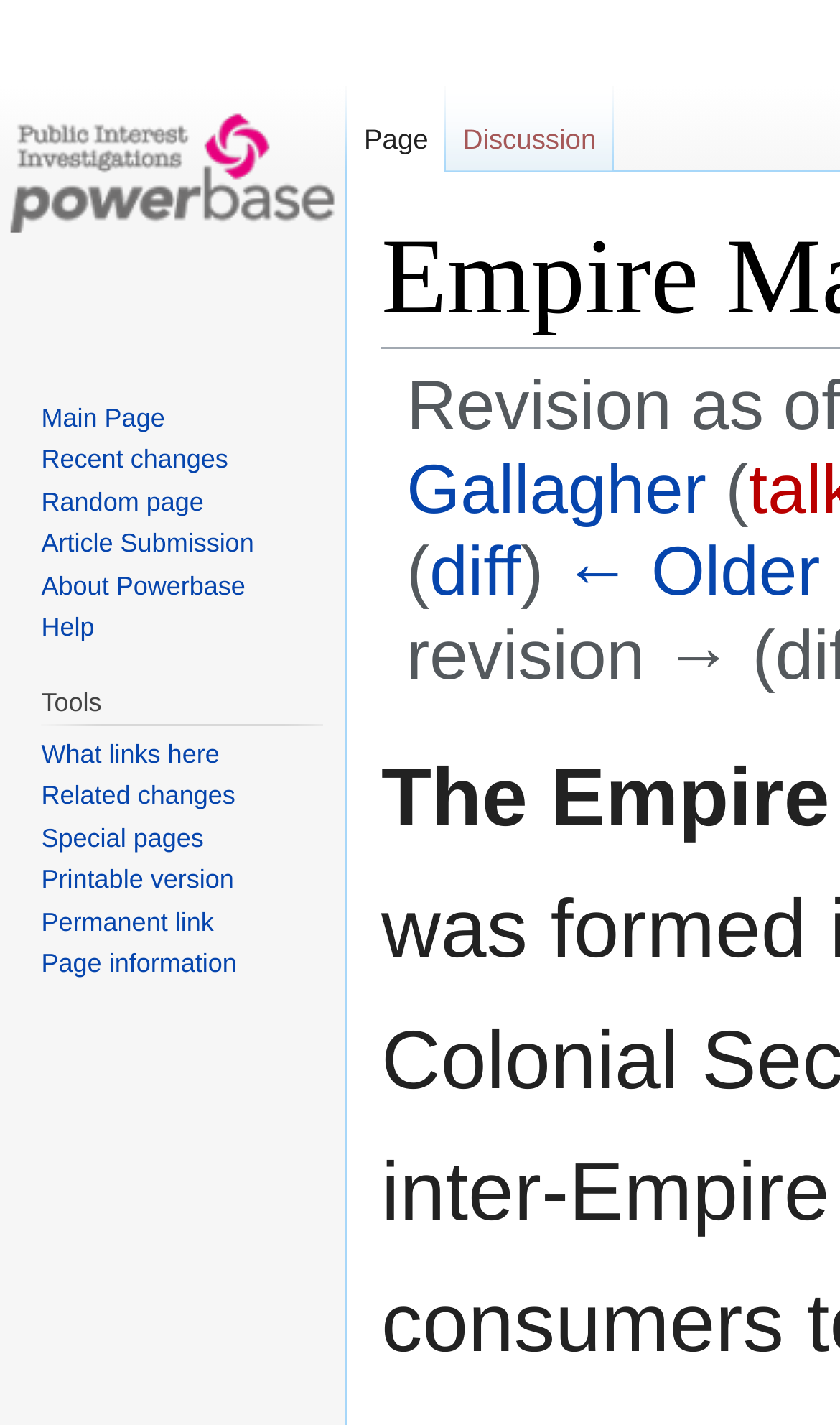Can you find the bounding box coordinates for the element to click on to achieve the instruction: "Search on the page"?

[0.785, 0.489, 0.893, 0.513]